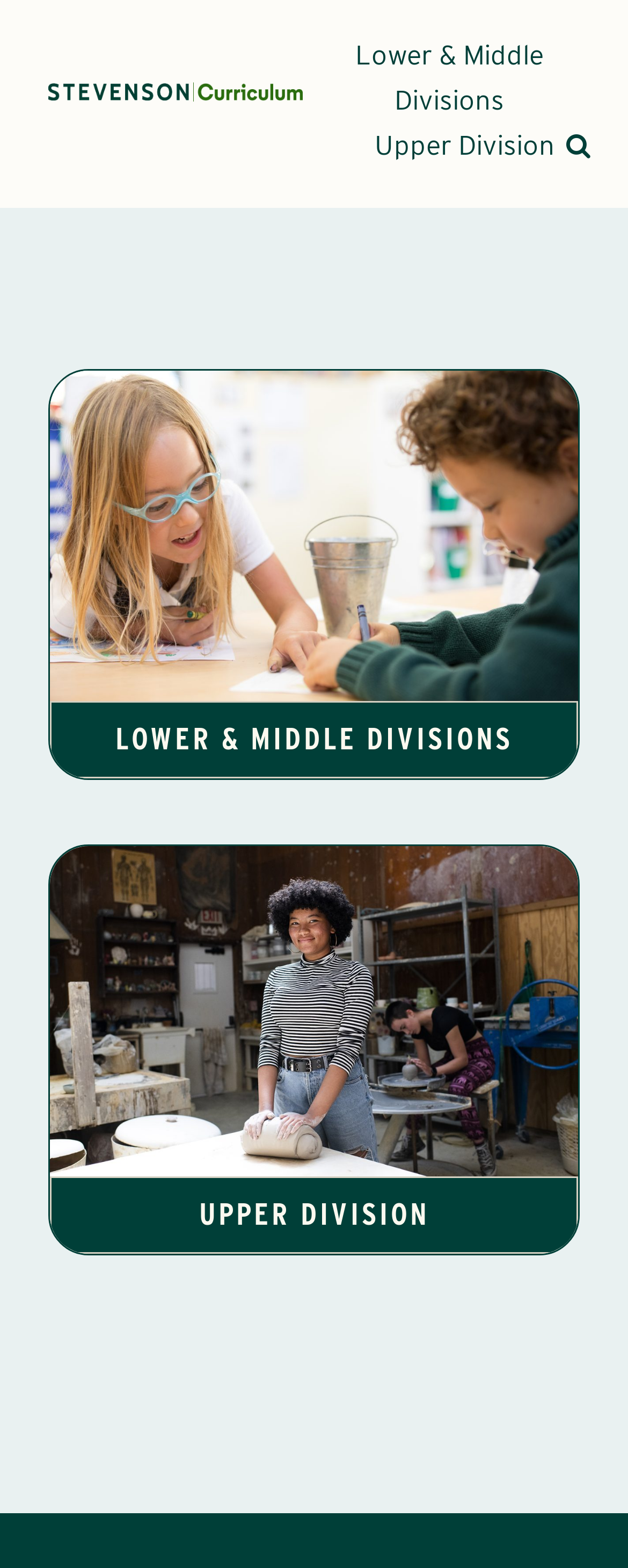Extract the bounding box coordinates for the UI element described by the text: "aria-label="STV-Wordmark-Curriculum_e1"". The coordinates should be in the form of [left, top, right, bottom] with values between 0 and 1.

[0.077, 0.051, 0.483, 0.072]